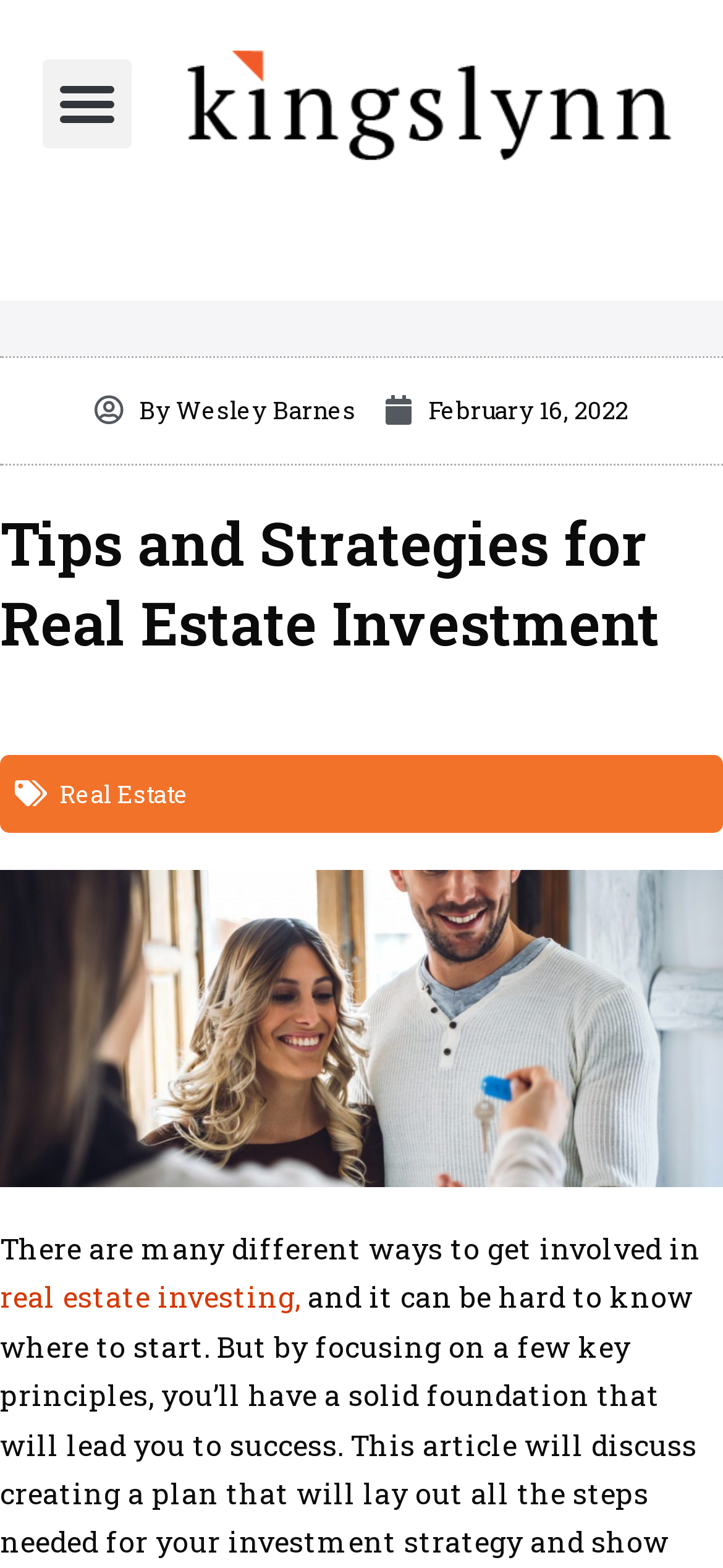What is the main heading of this webpage? Please extract and provide it.

Tips and Strategies for Real Estate Investment